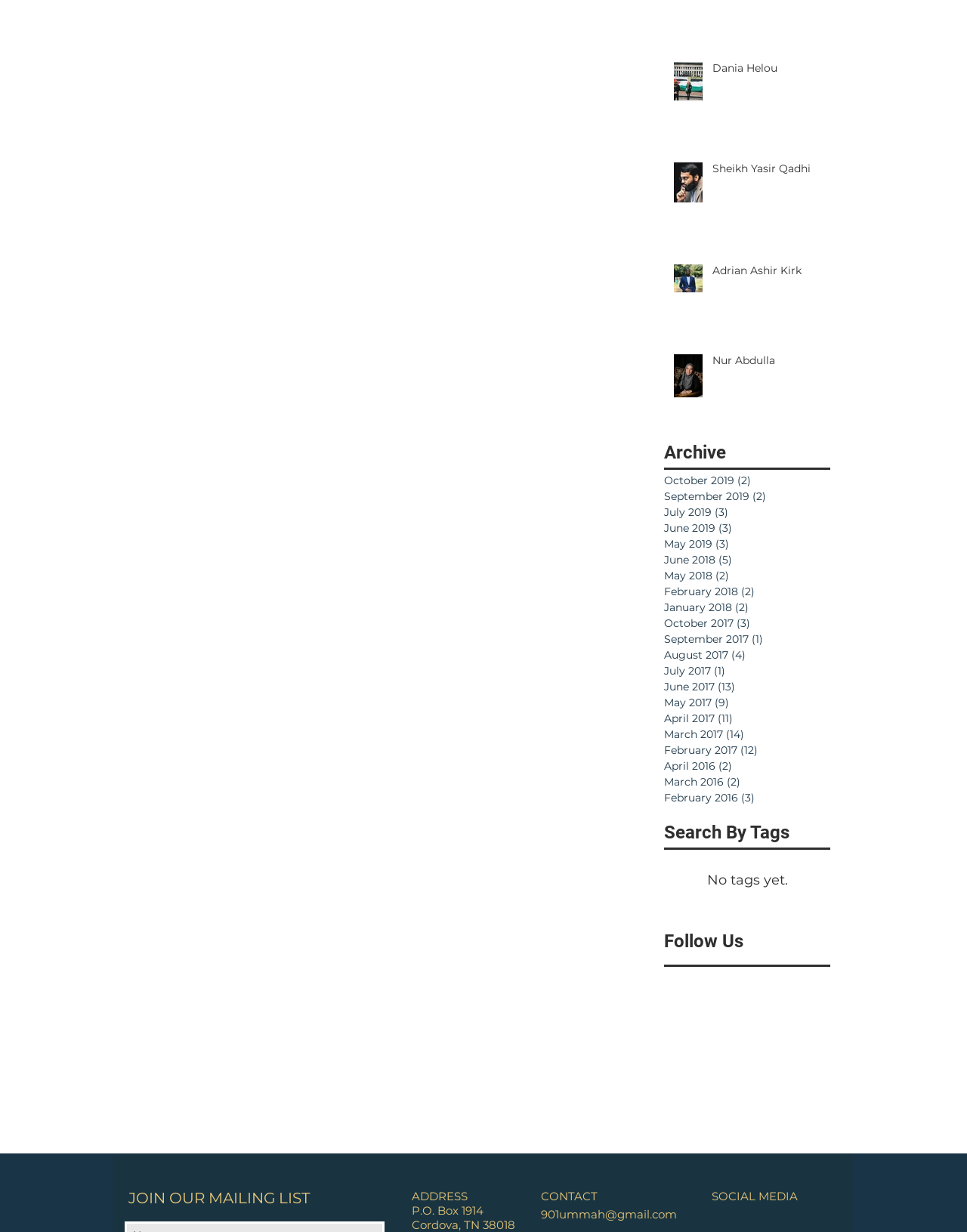Determine the bounding box coordinates of the target area to click to execute the following instruction: "Read the article by Beate Chelette."

None